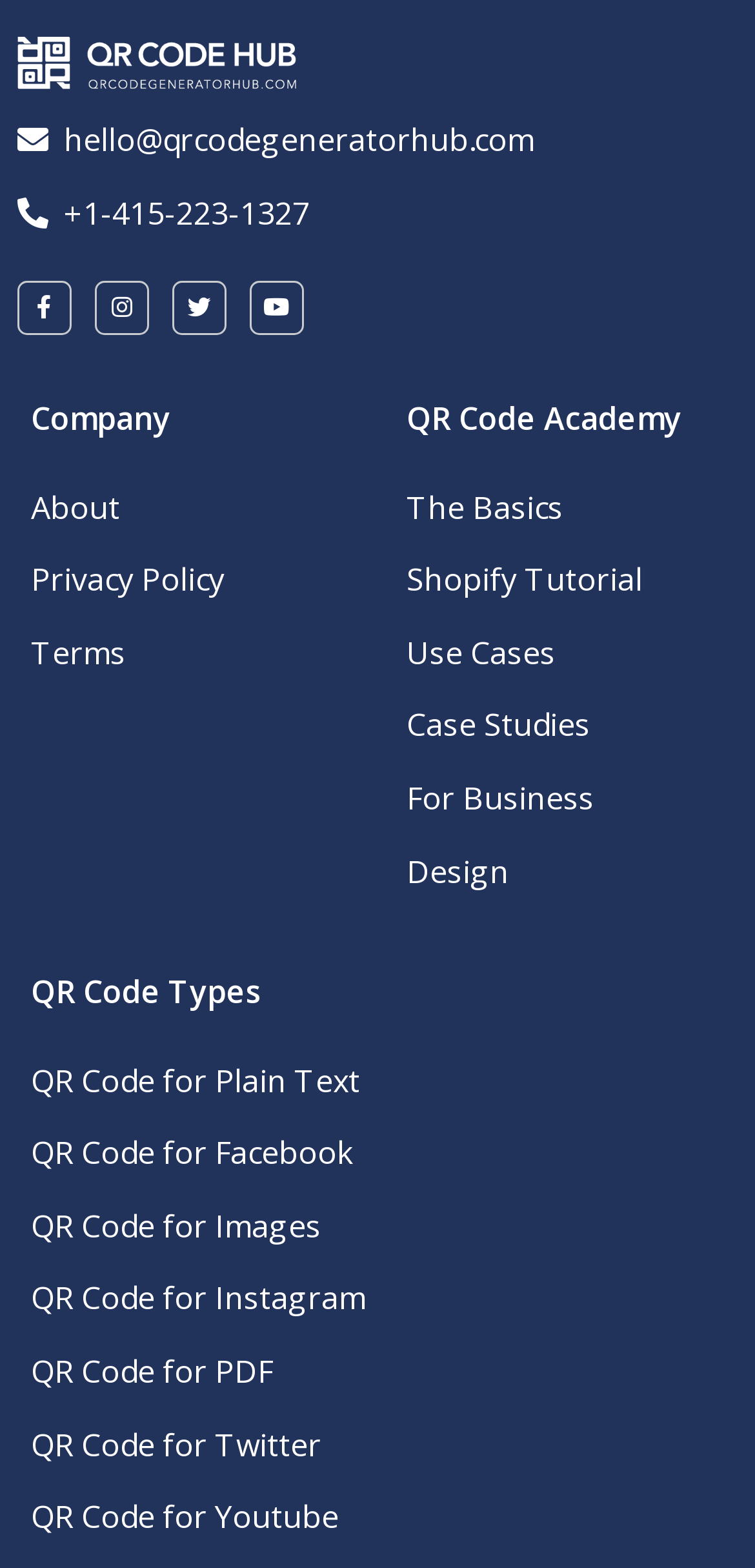What is the company email address?
Using the image, give a concise answer in the form of a single word or short phrase.

hello@qrcodegeneratorhub.com